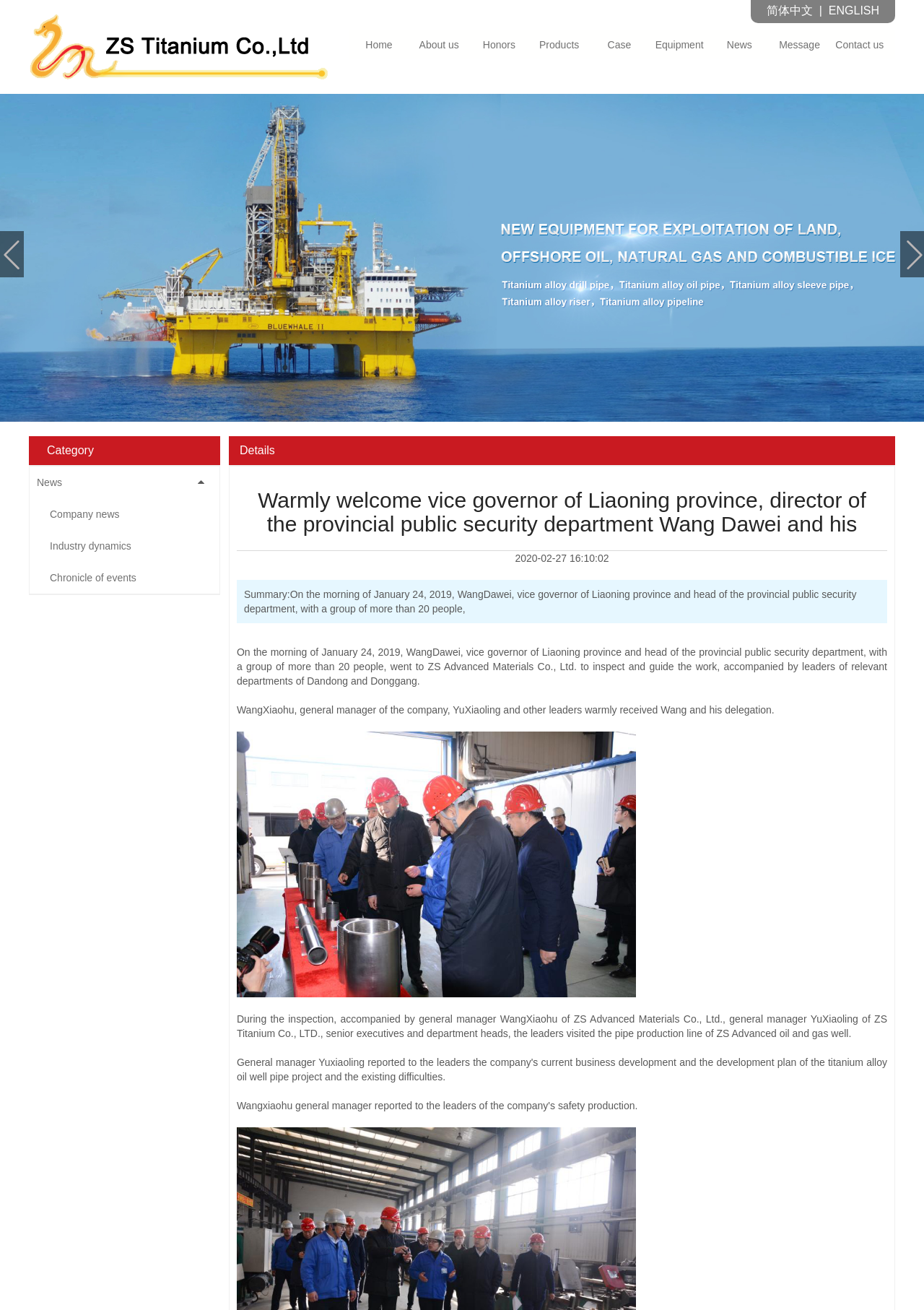Please identify the bounding box coordinates of the area I need to click to accomplish the following instruction: "Go to the previous slide".

[0.0, 0.176, 0.026, 0.212]